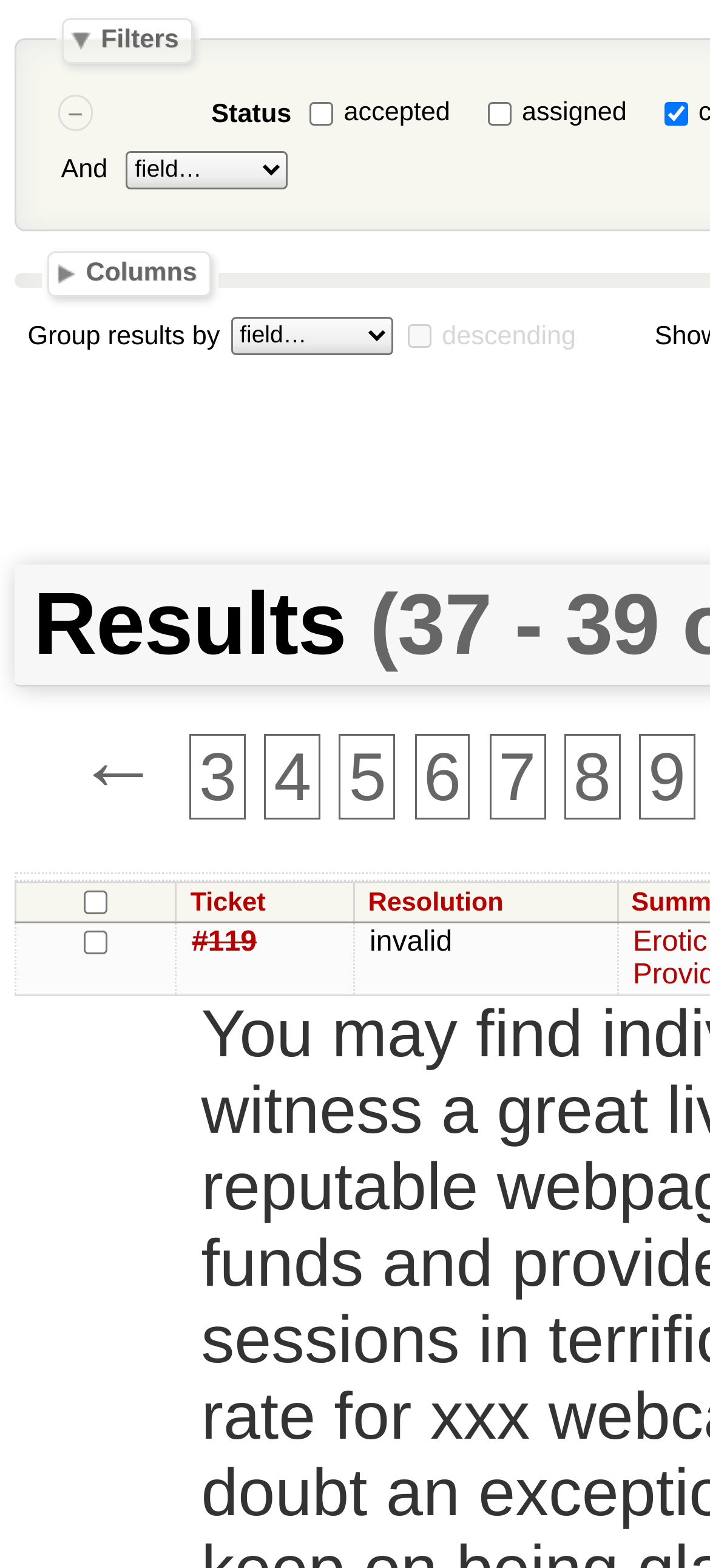Locate the bounding box of the user interface element based on this description: "Resolution".

[0.508, 0.683, 0.73, 0.701]